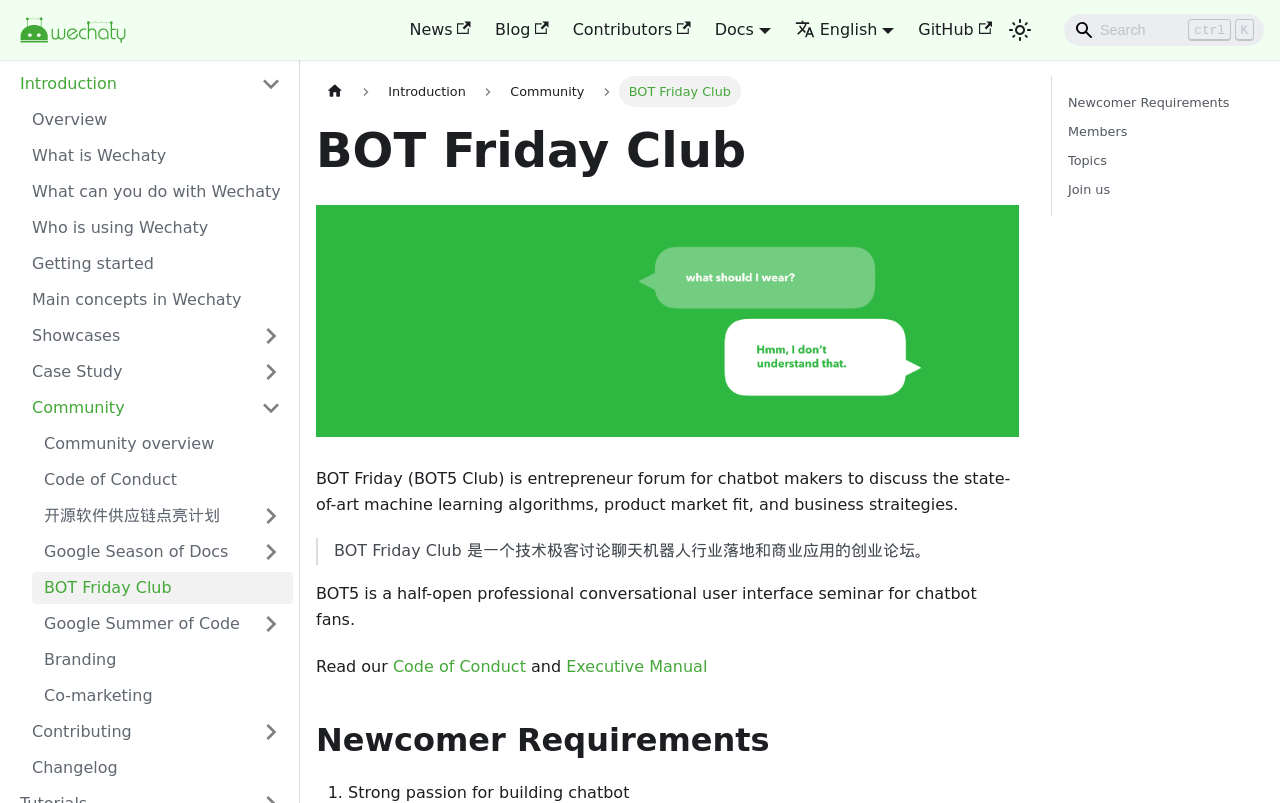Find the bounding box coordinates for the HTML element described as: "Code of Conduct". The coordinates should consist of four float values between 0 and 1, i.e., [left, top, right, bottom].

[0.307, 0.818, 0.411, 0.841]